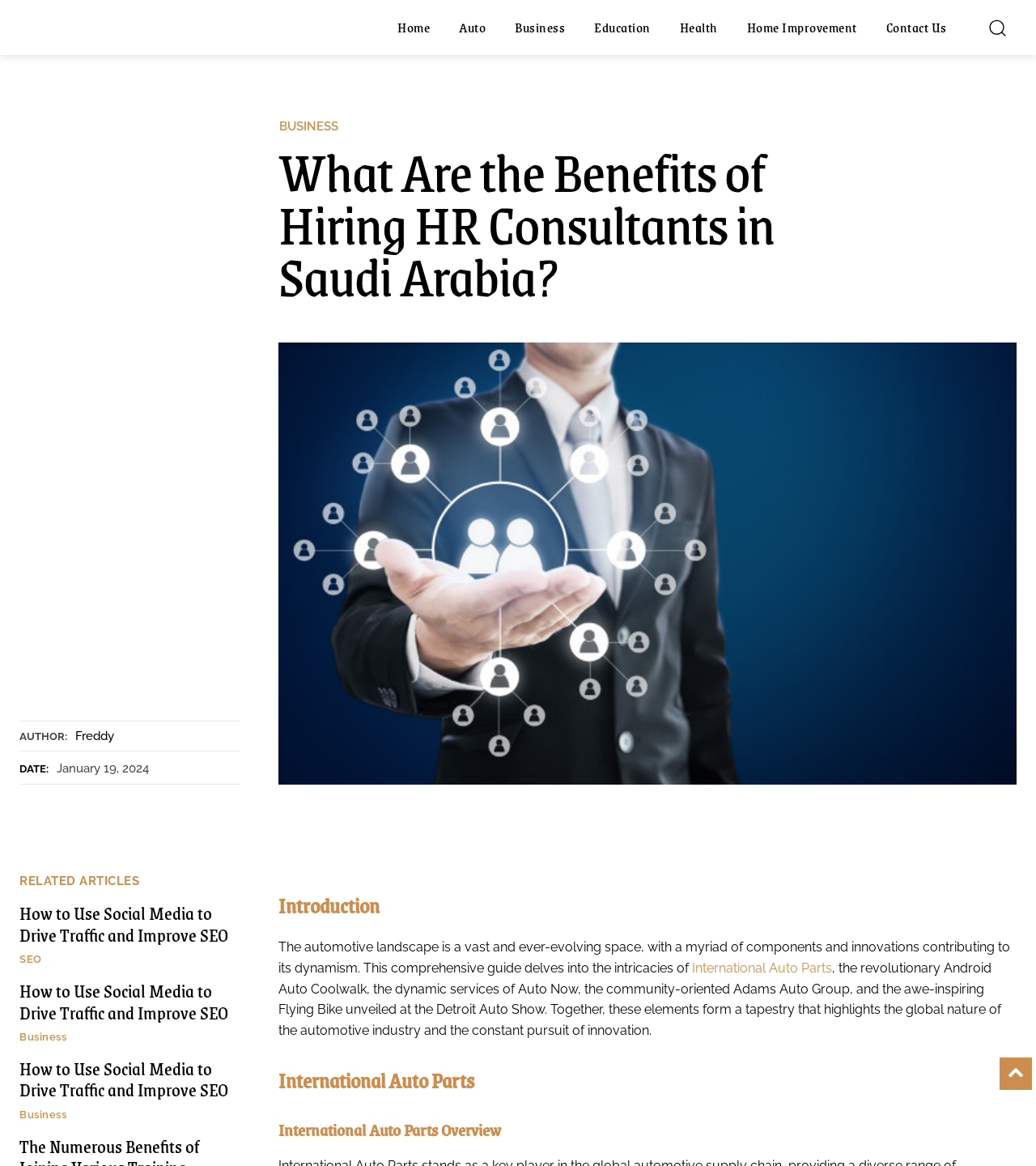Could you locate the bounding box coordinates for the section that should be clicked to accomplish this task: "Click on the 'Home' link".

[0.378, 0.0, 0.421, 0.047]